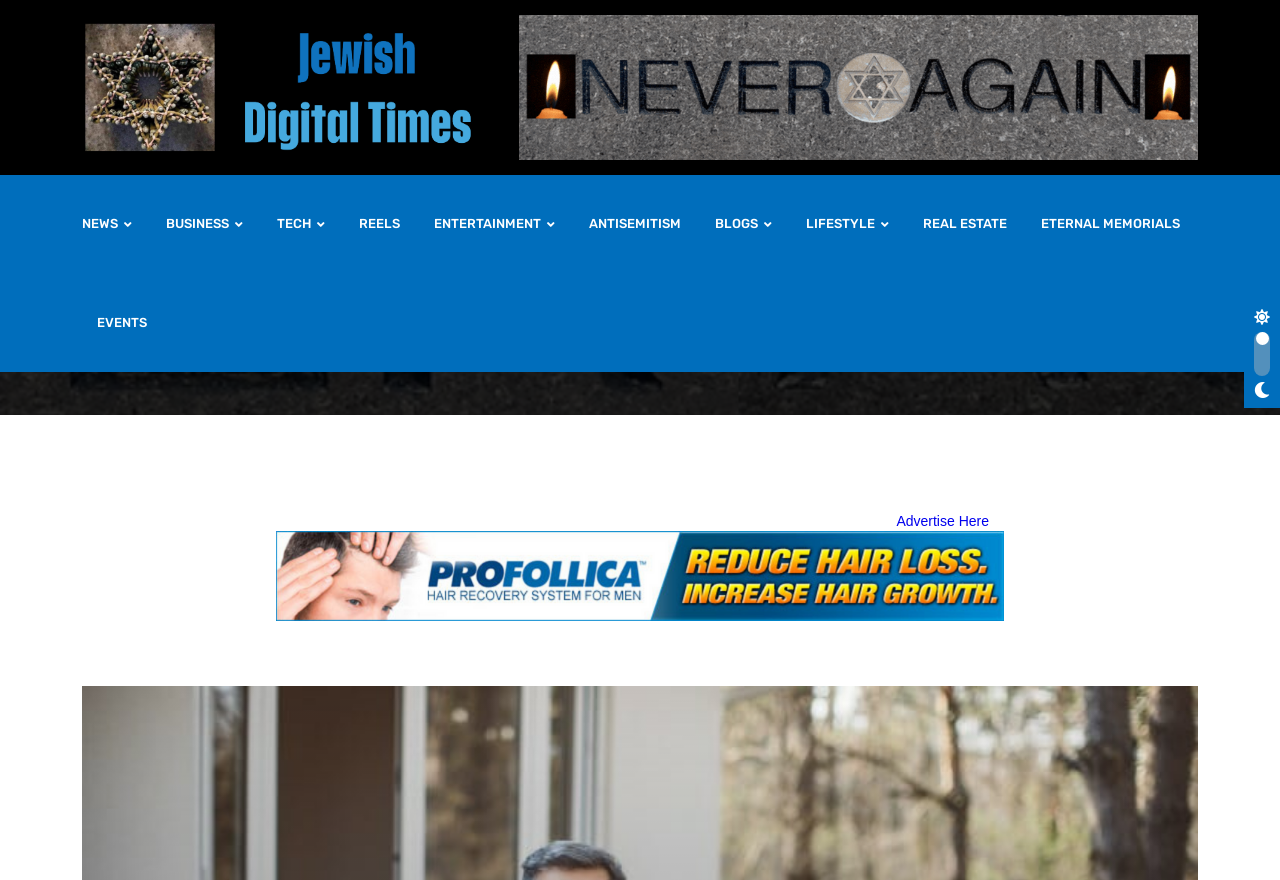Locate the heading on the webpage and return its text.

These are the 3 top guaranteed retirement incomes